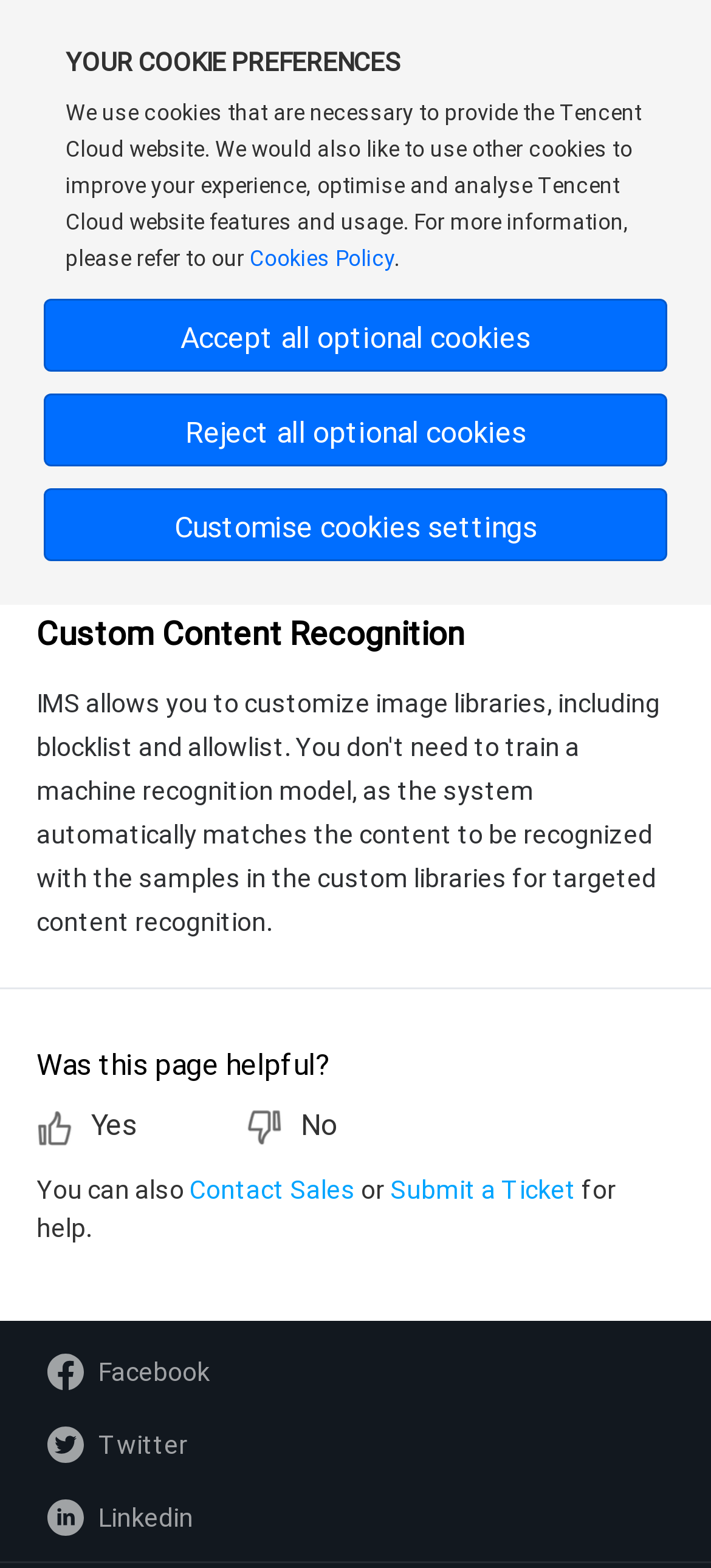Identify and provide the bounding box coordinates of the UI element described: "Reject all optional cookies". The coordinates should be formatted as [left, top, right, bottom], with each number being a float between 0 and 1.

[0.062, 0.251, 0.938, 0.297]